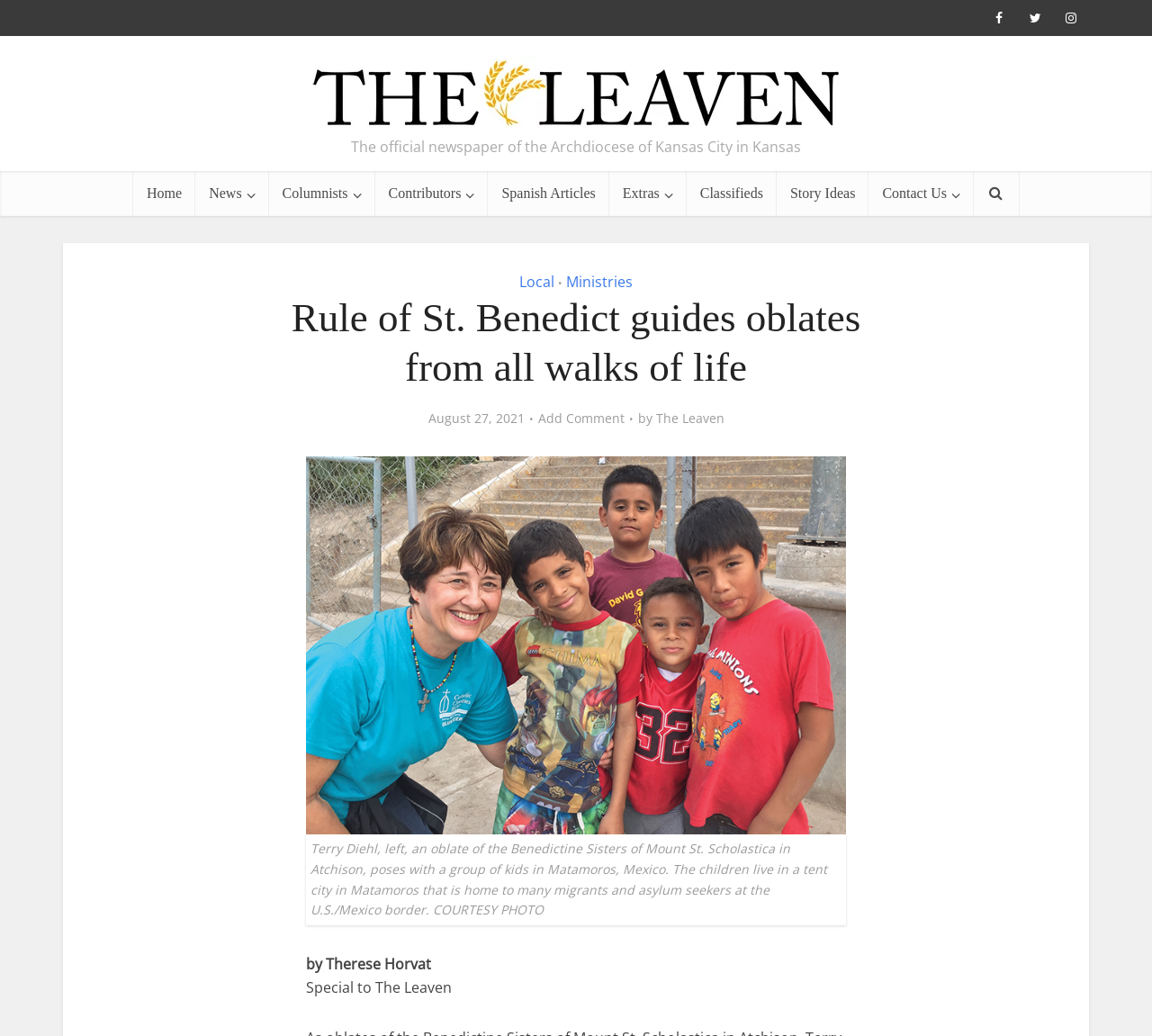Select the bounding box coordinates of the element I need to click to carry out the following instruction: "Contact Us by clicking on the link".

[0.754, 0.165, 0.845, 0.209]